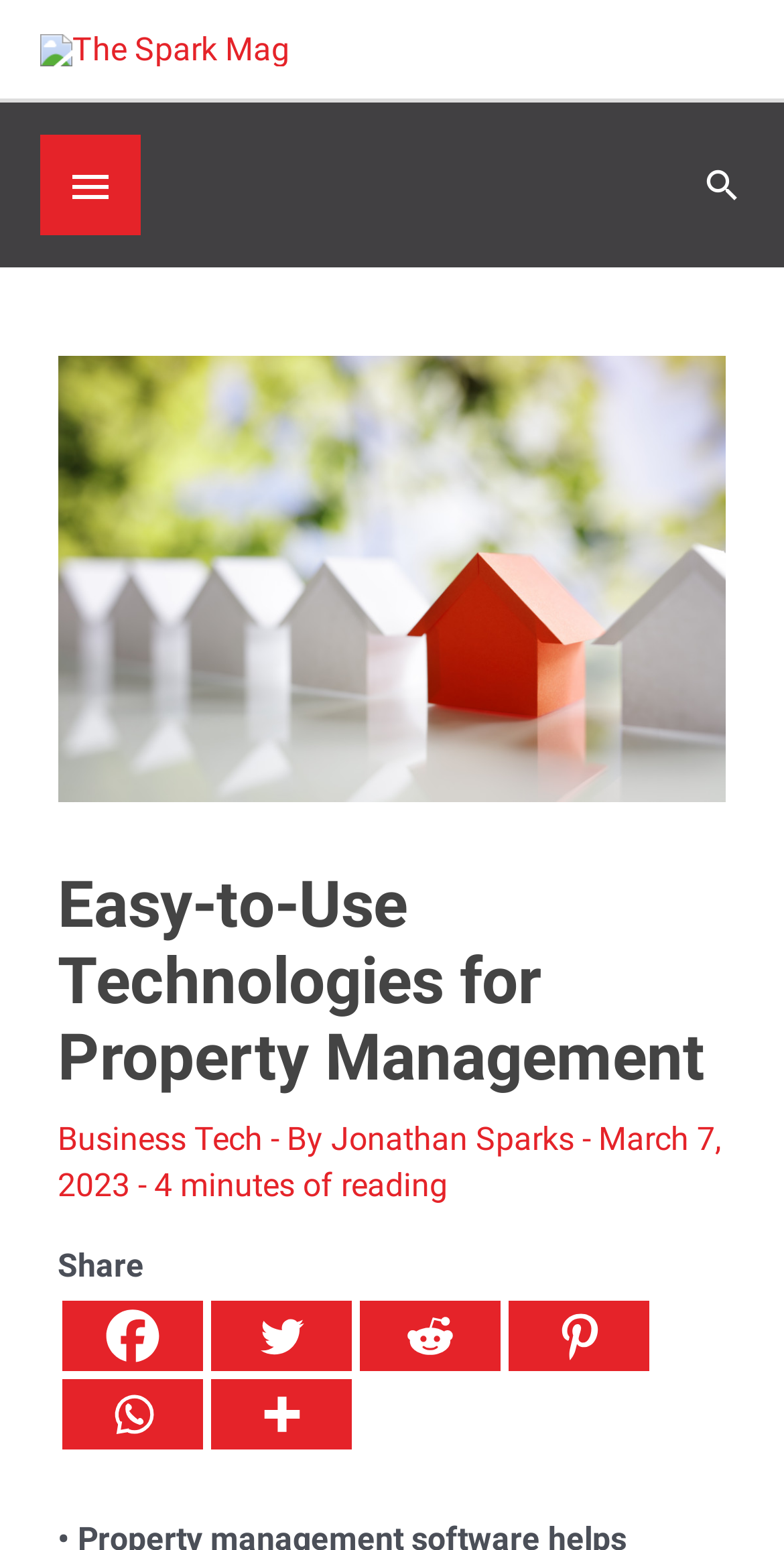Predict the bounding box for the UI component with the following description: "title="More"".

[0.268, 0.89, 0.448, 0.935]